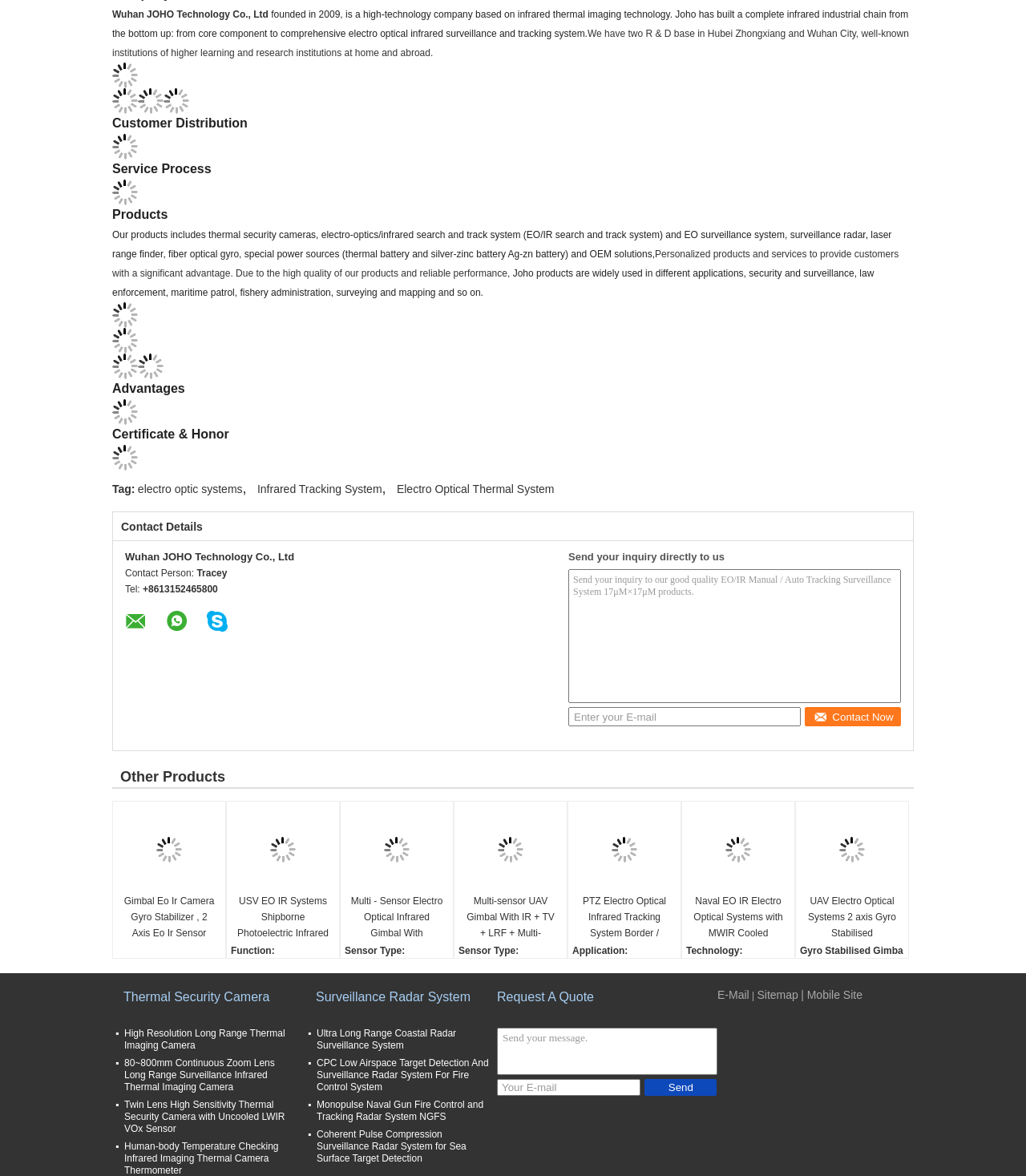What is the company name?
Please provide a single word or phrase answer based on the image.

Wuhan JOHO Technology Co., Ltd